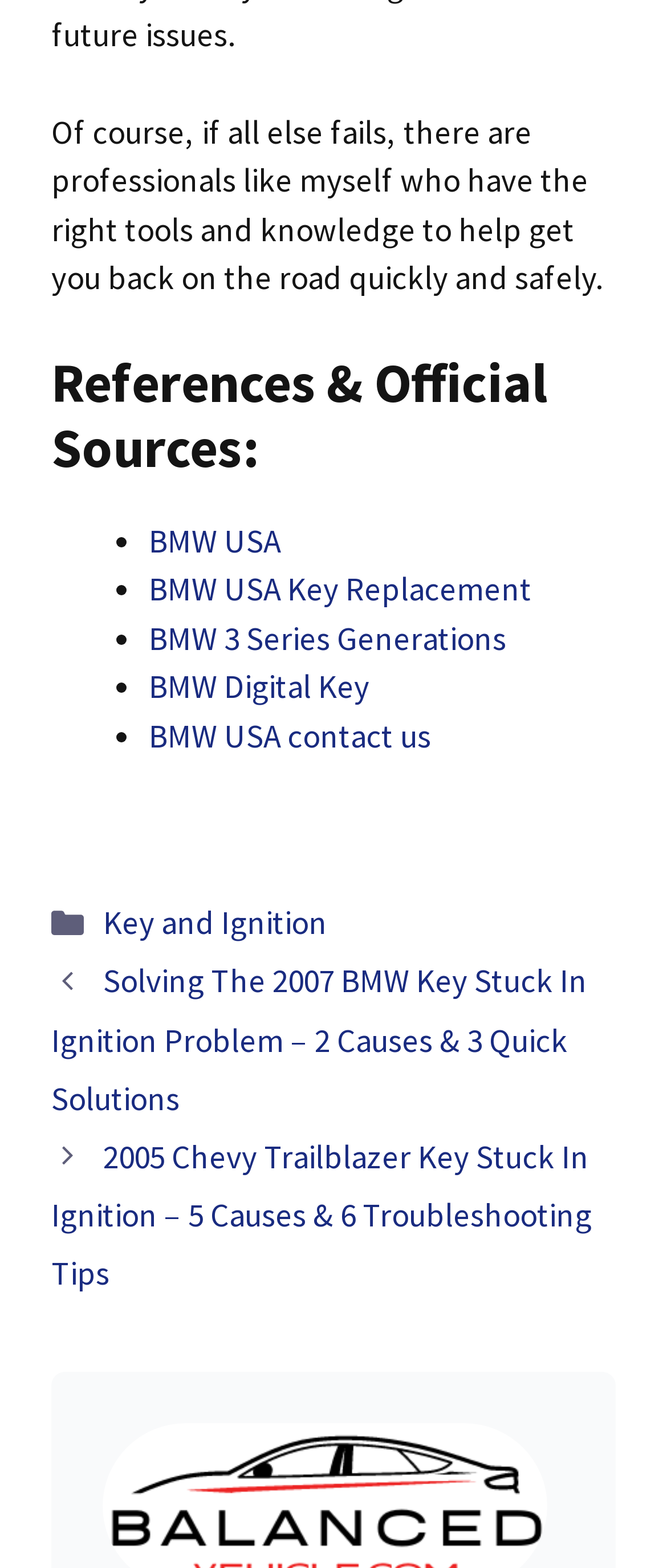Give a one-word or one-phrase response to the question: 
What is the category of the article?

Key and Ignition